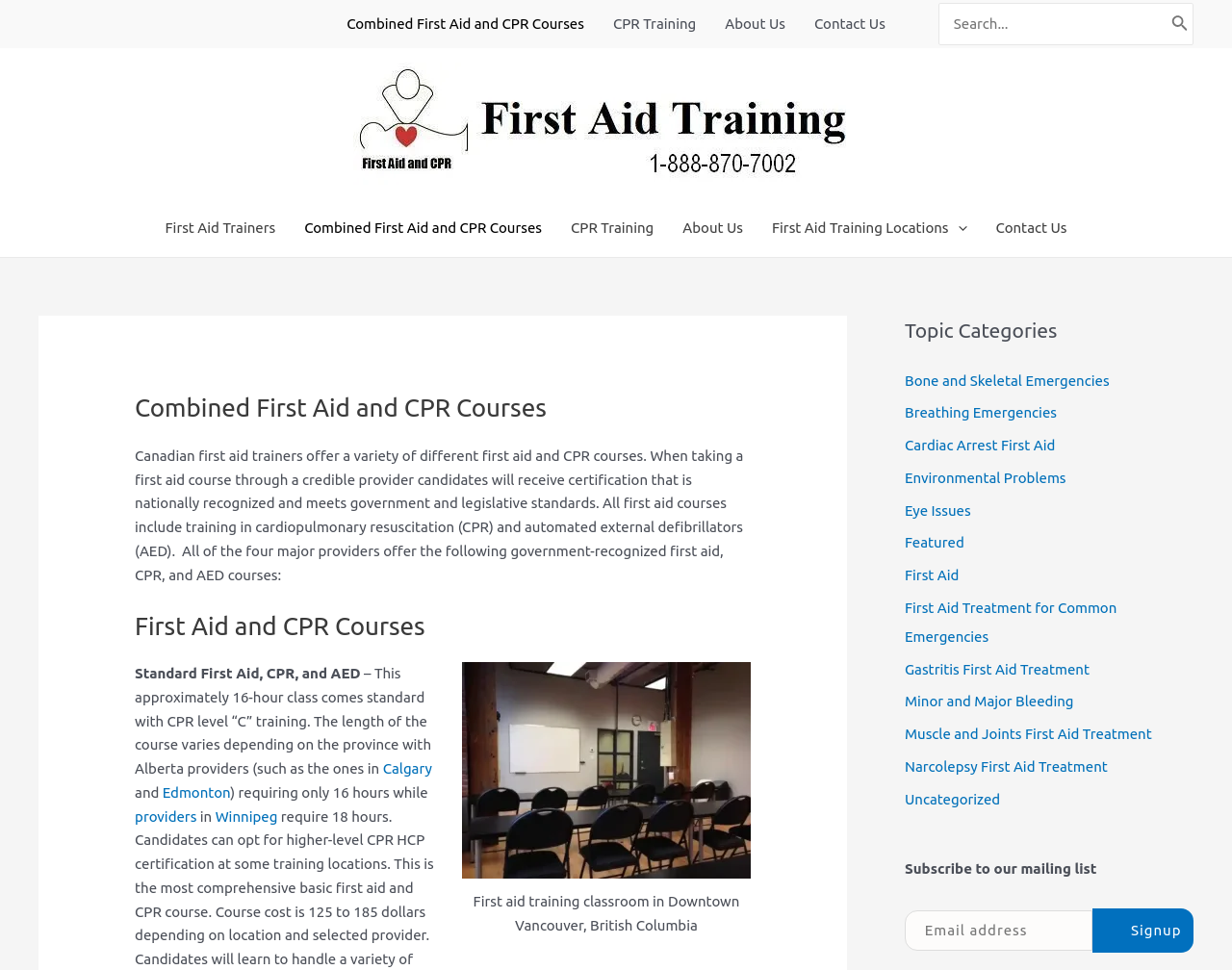How many images are there on the webpage?
From the screenshot, supply a one-word or short-phrase answer.

5